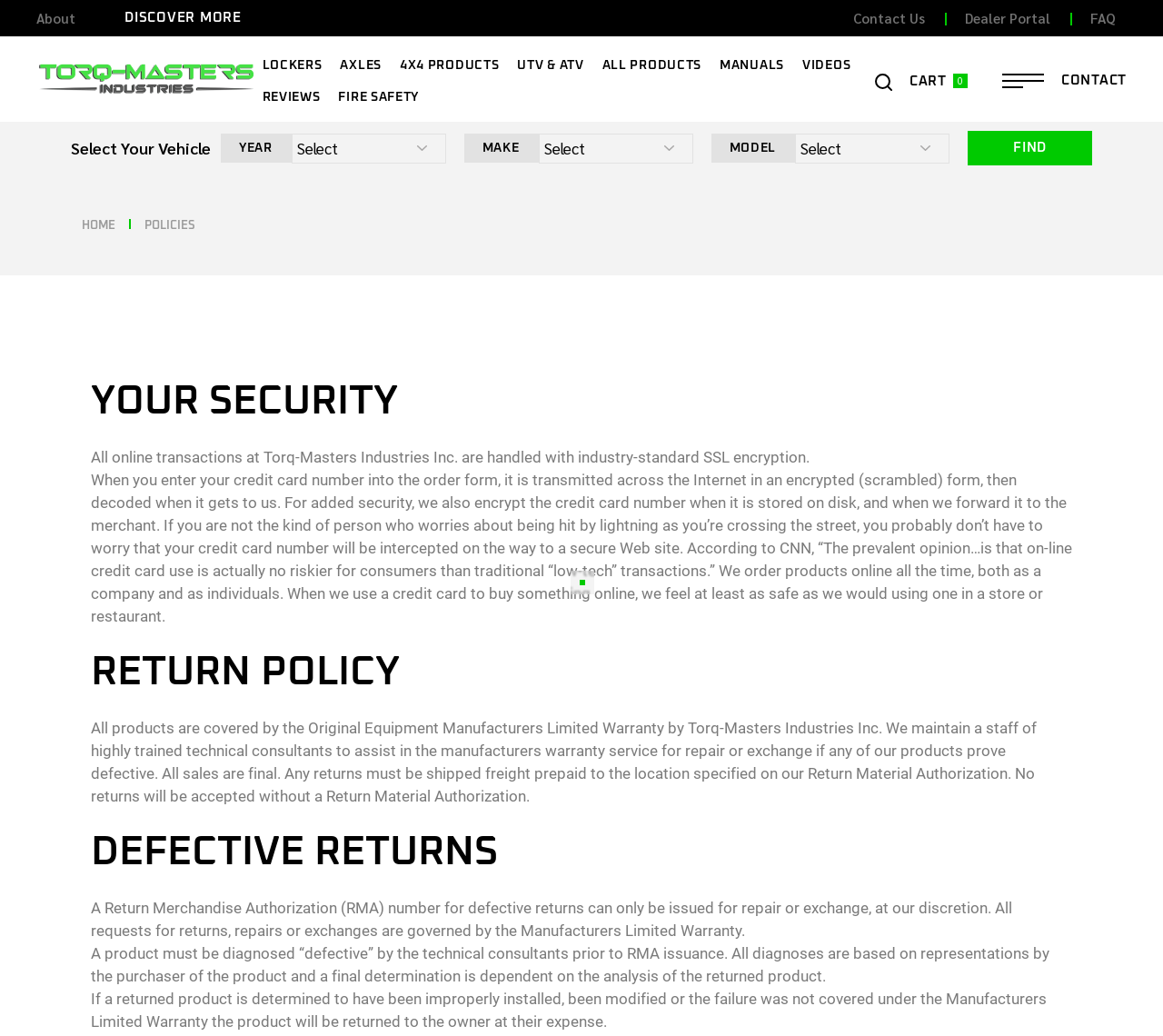Give a one-word or short phrase answer to the question: 
What is the company name?

Torq-Masters